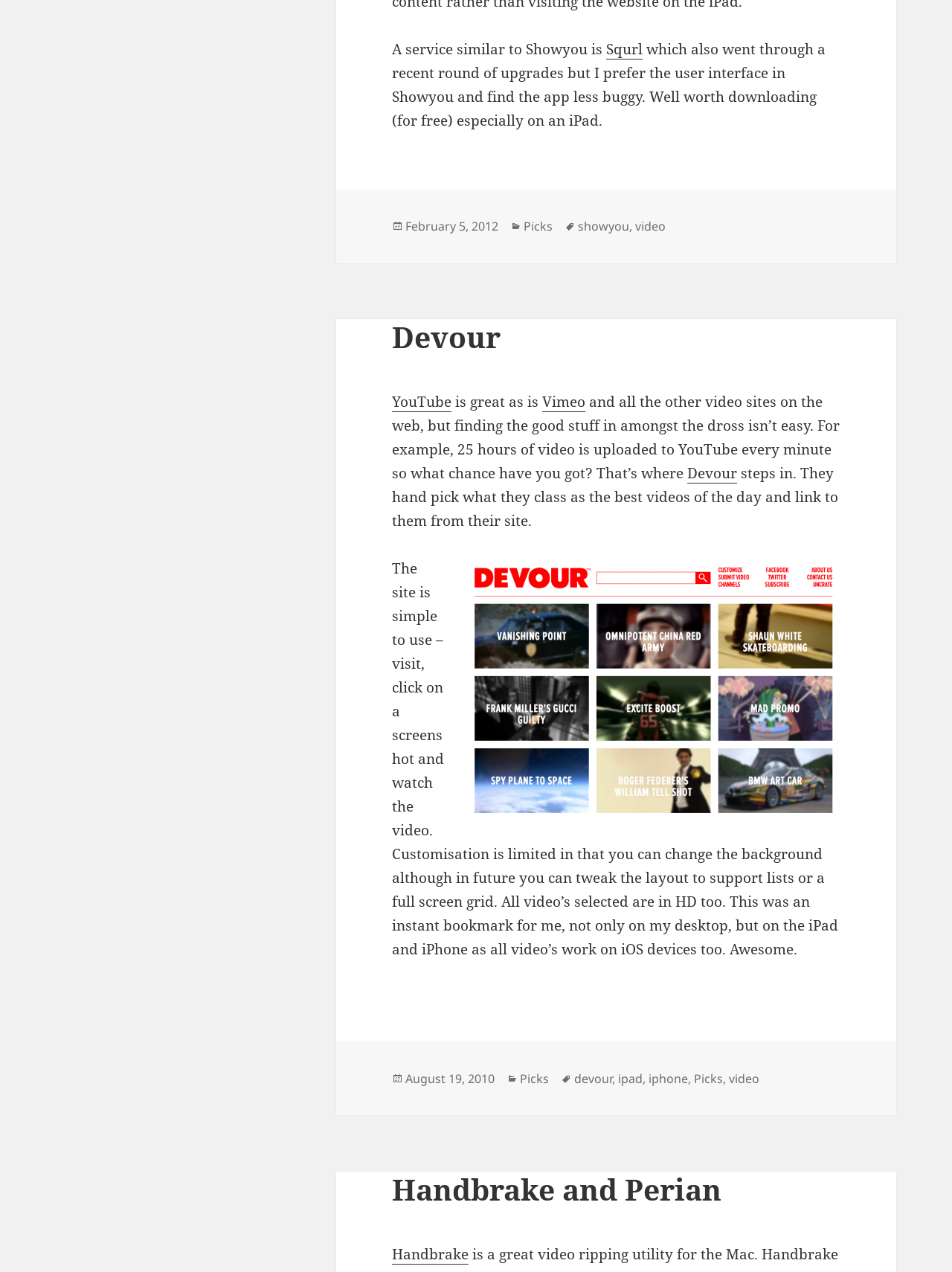Provide your answer in a single word or phrase: 
What is the feature of the videos selected by Devour?

HD